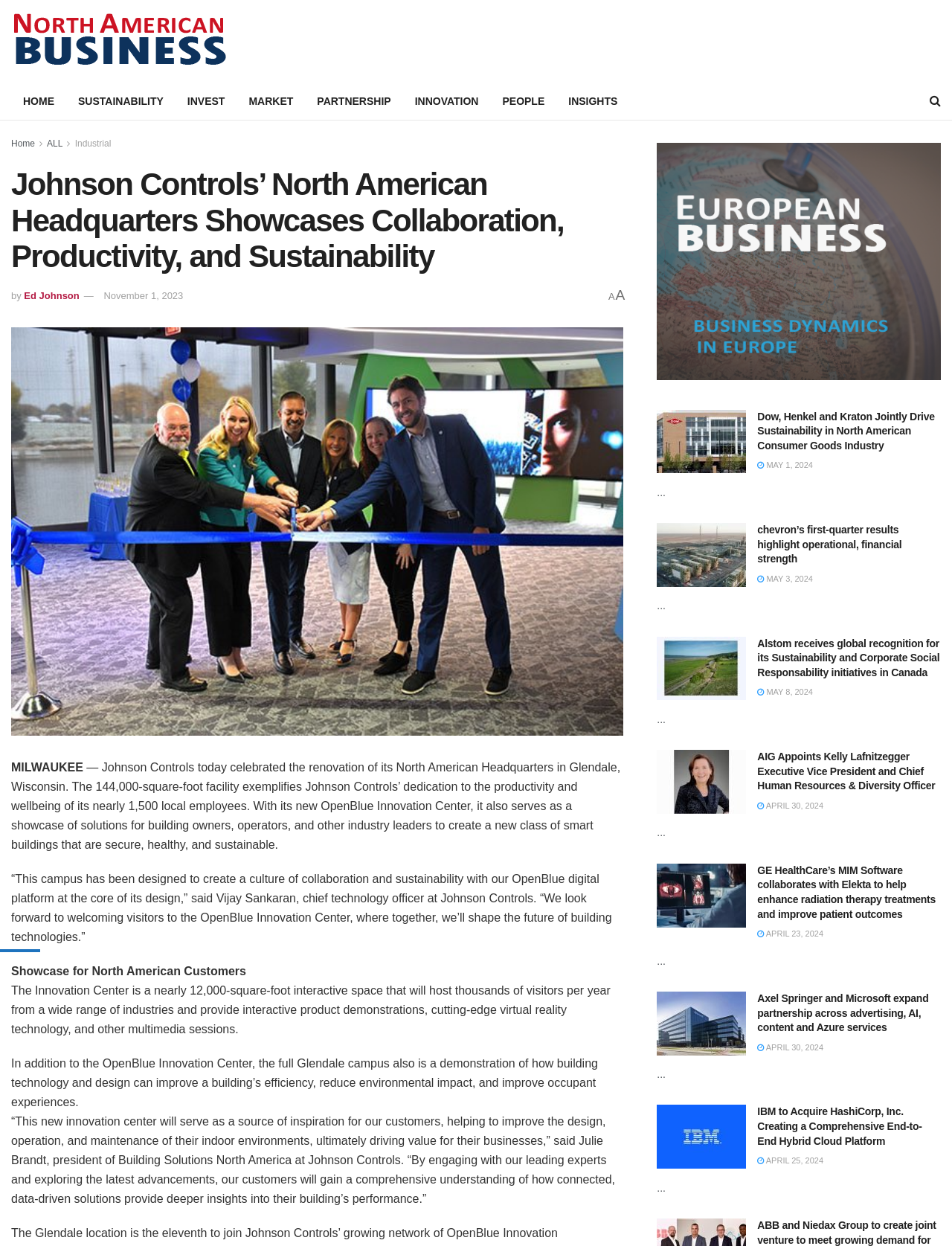Identify the bounding box for the UI element described as: "MARKET". Ensure the coordinates are four float numbers between 0 and 1, formatted as [left, top, right, bottom].

[0.249, 0.066, 0.321, 0.096]